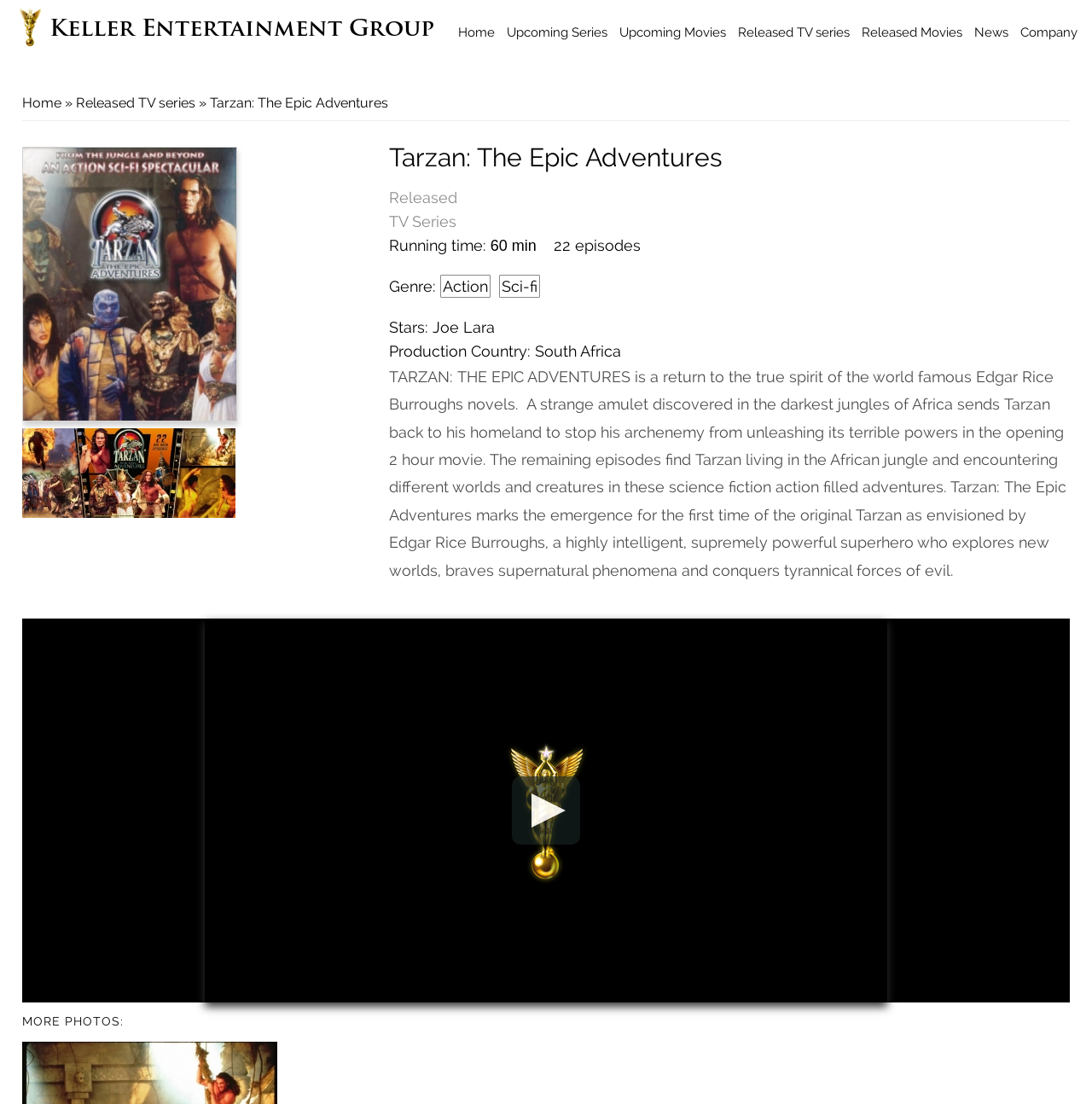Can you find the bounding box coordinates for the element to click on to achieve the instruction: "Watch the video"?

[0.188, 0.56, 0.812, 0.908]